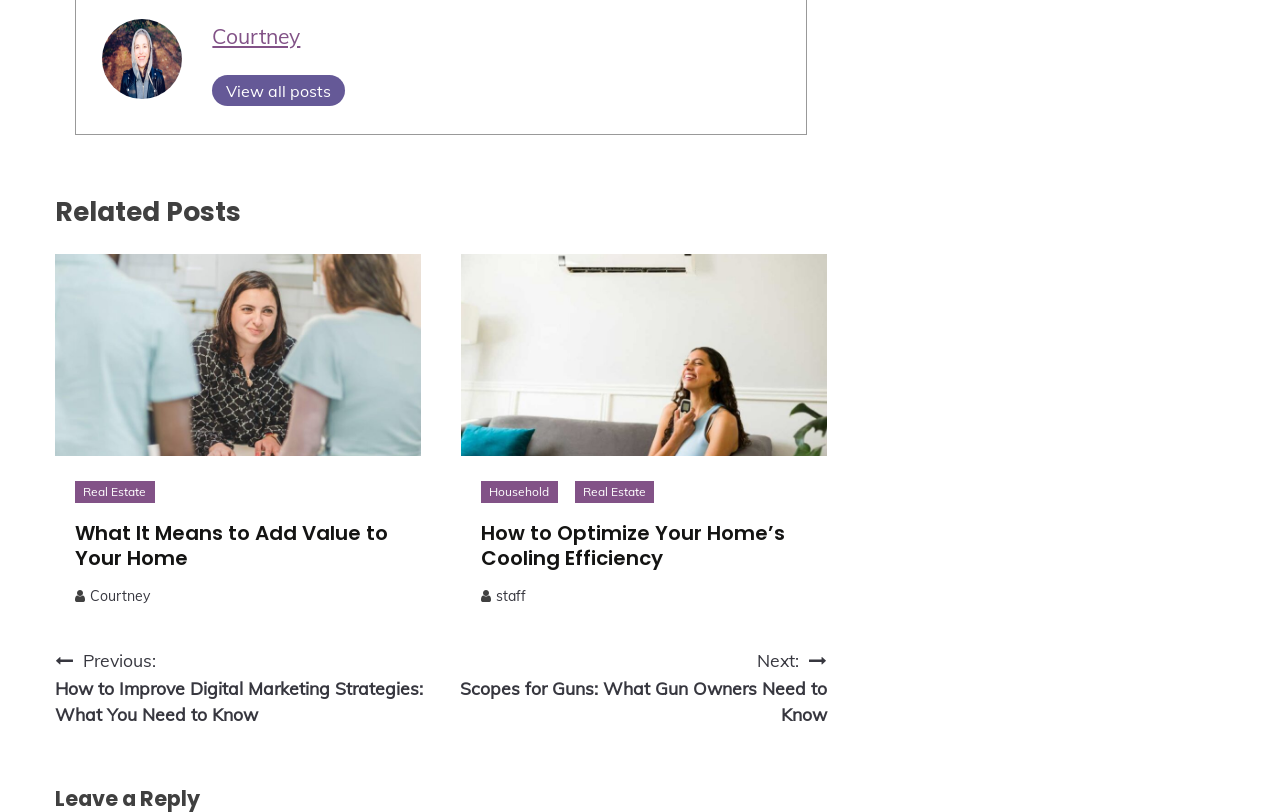Determine the bounding box coordinates of the region I should click to achieve the following instruction: "View all posts". Ensure the bounding box coordinates are four float numbers between 0 and 1, i.e., [left, top, right, bottom].

[0.166, 0.092, 0.27, 0.13]